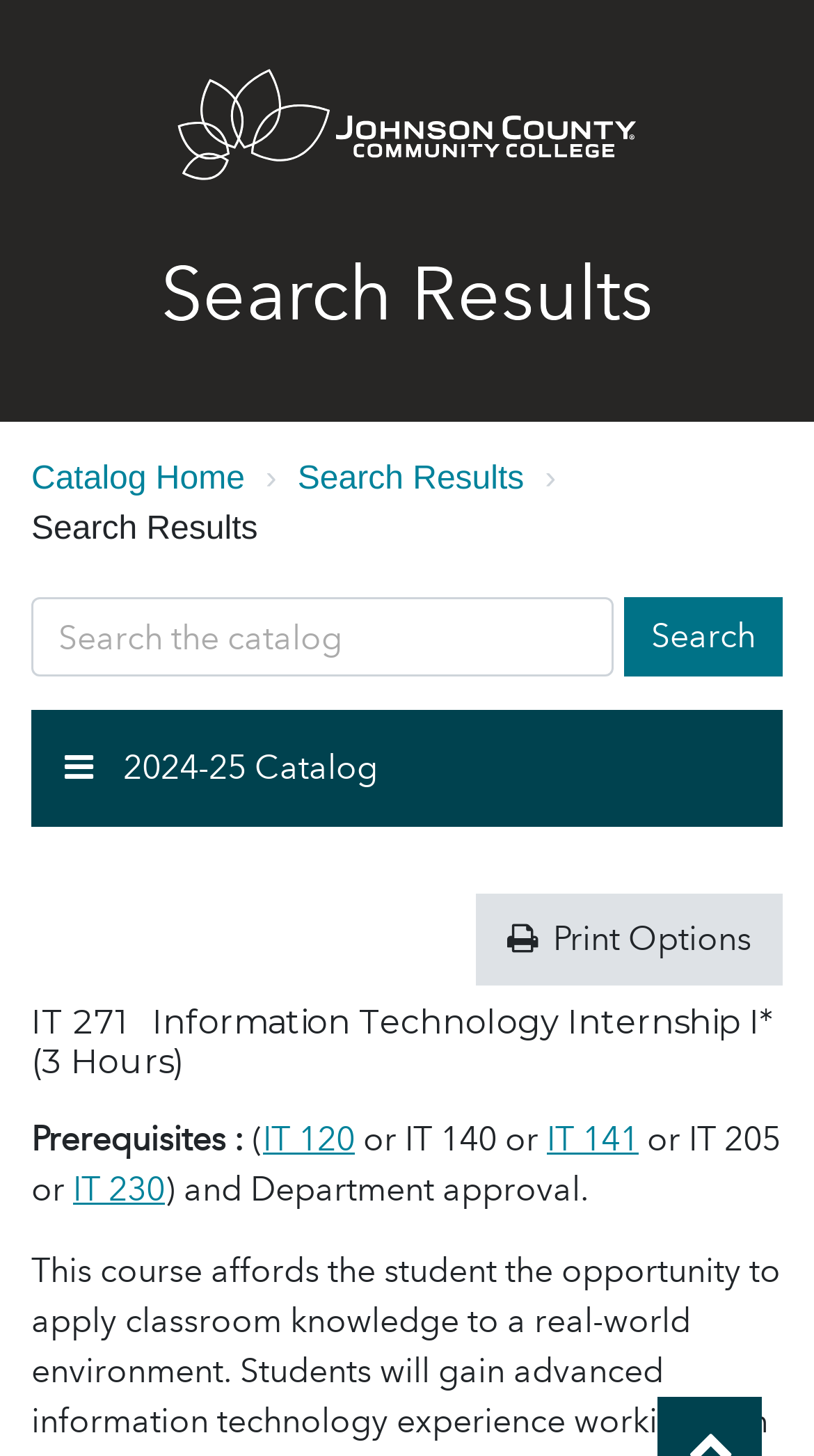Determine the bounding box coordinates of the region I should click to achieve the following instruction: "Click the IT 120 link". Ensure the bounding box coordinates are four float numbers between 0 and 1, i.e., [left, top, right, bottom].

[0.323, 0.768, 0.436, 0.795]